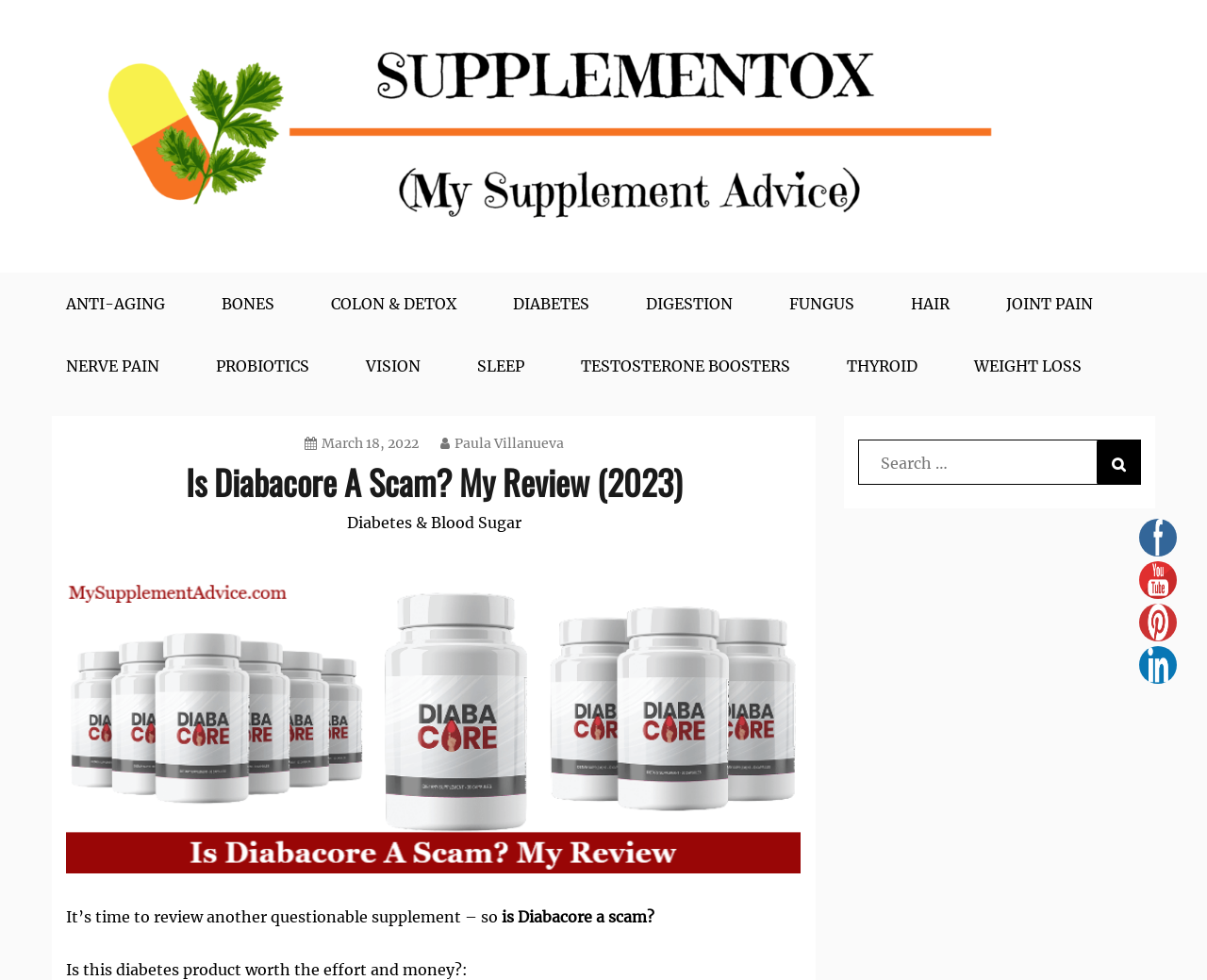Identify the bounding box coordinates of the element that should be clicked to fulfill this task: "Click on the 'Supplementox' link at the top". The coordinates should be provided as four float numbers between 0 and 1, i.e., [left, top, right, bottom].

[0.043, 0.019, 0.957, 0.259]